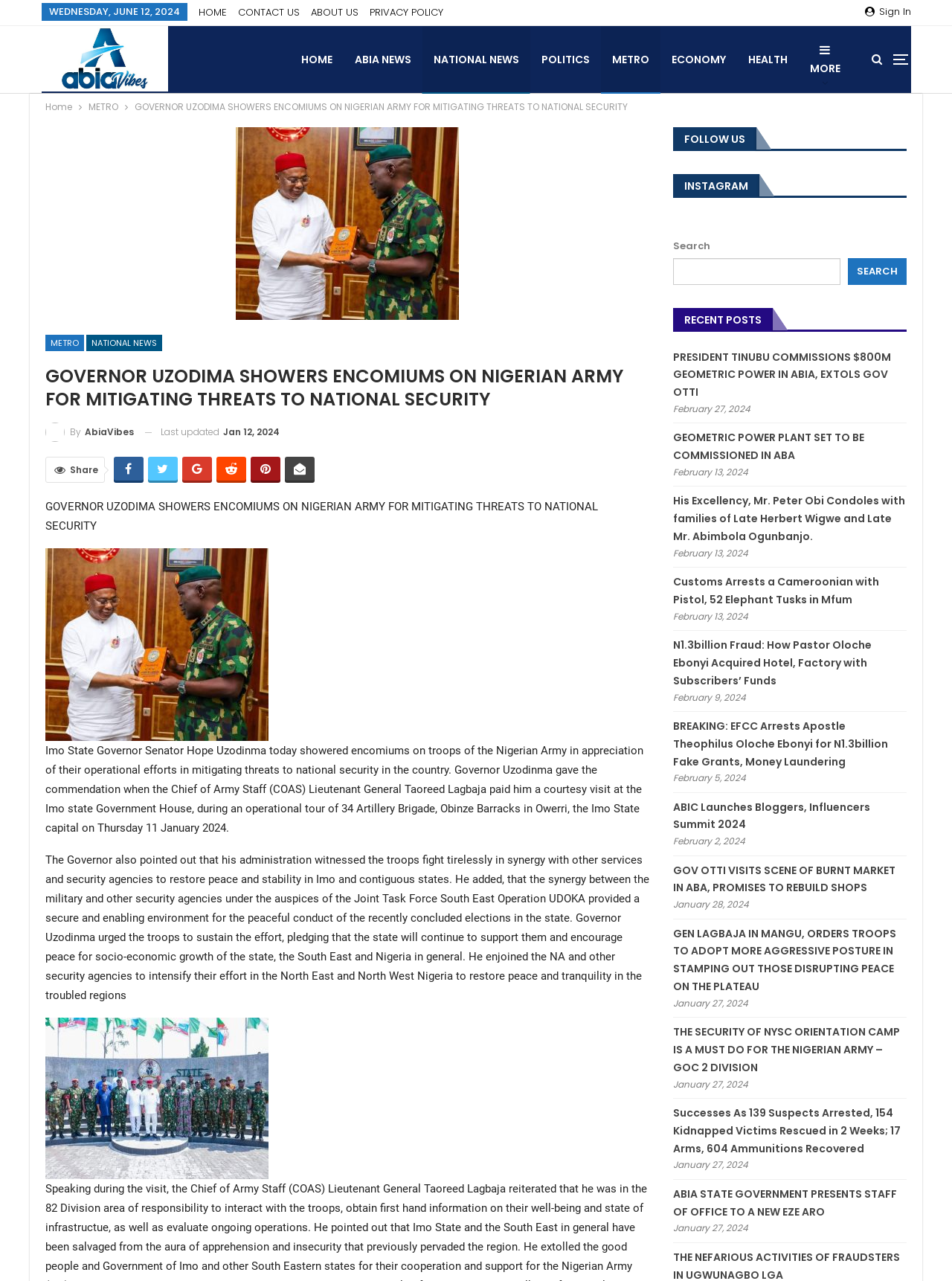Given the element description CONTACT US, identify the bounding box coordinates for the UI element on the webpage screenshot. The format should be (top-left x, top-left y, bottom-right x, bottom-right y), with values between 0 and 1.

[0.25, 0.004, 0.314, 0.015]